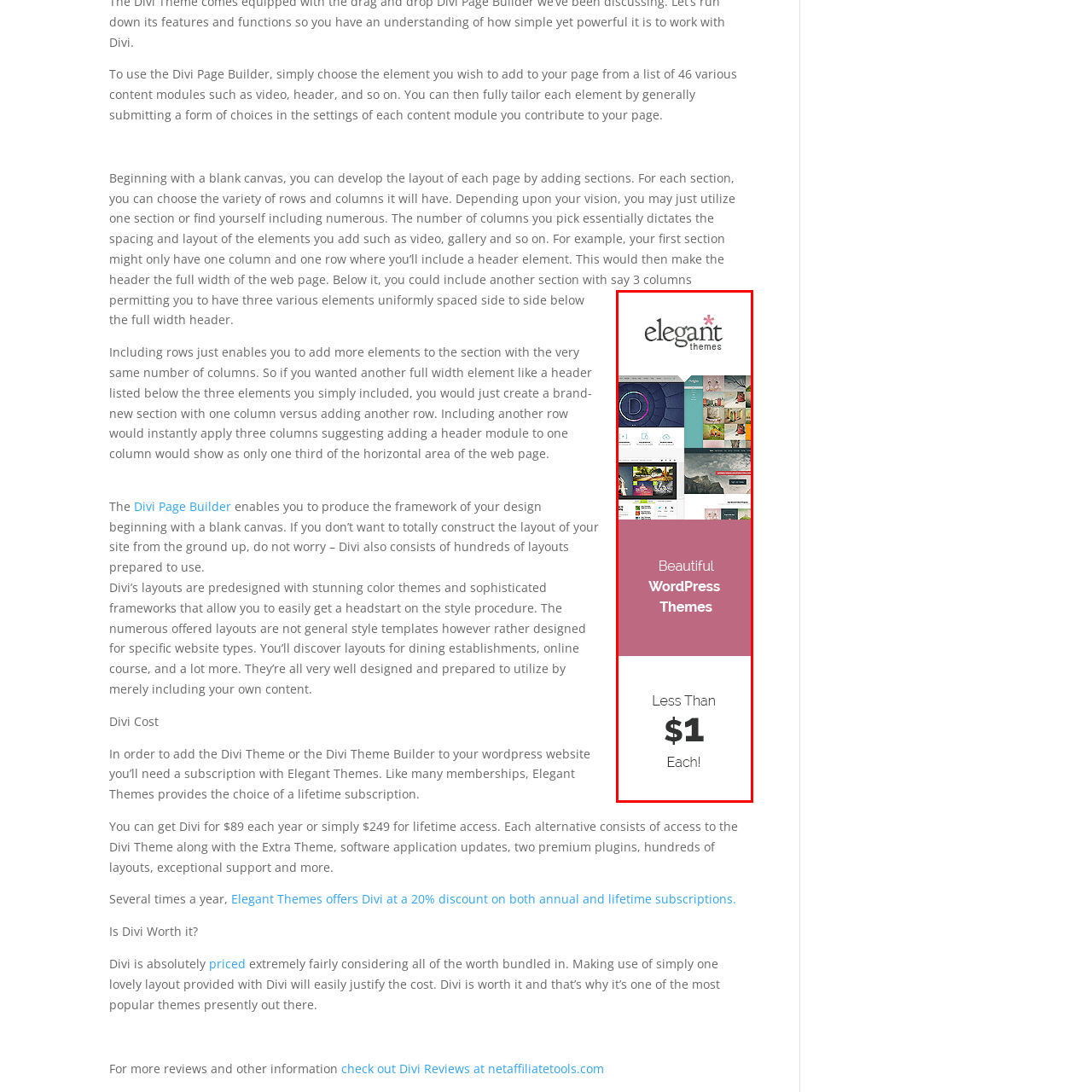What is being promoted in the image?
Observe the image inside the red bounding box carefully and answer the question in detail.

The image showcases an advertisement promoting Elegant Themes, featuring their range of beautiful WordPress themes, highlighting the quality and versatility of options available to customers.